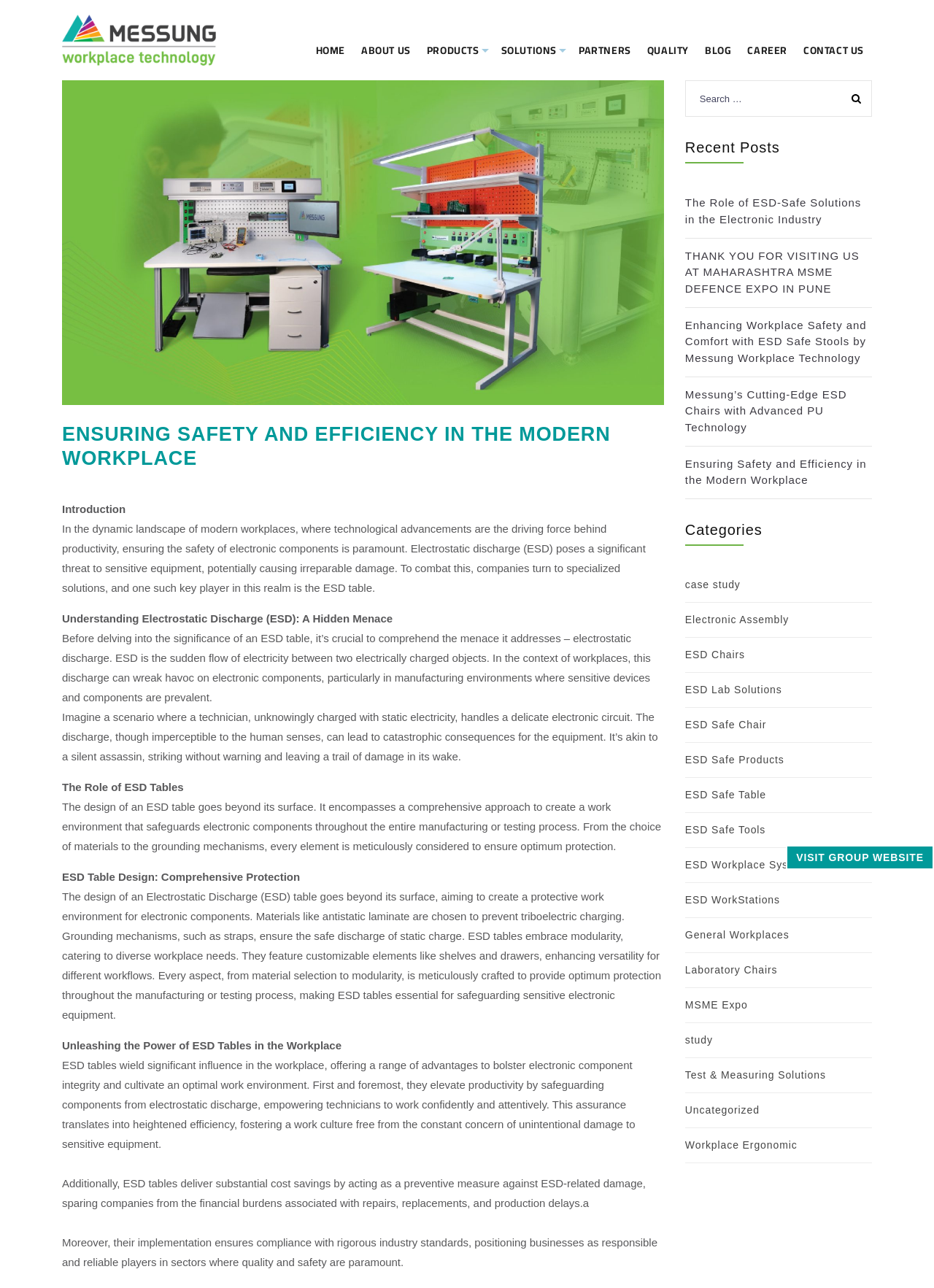Provide the bounding box coordinates of the HTML element described by the text: "ESD WorkStations". The coordinates should be in the format [left, top, right, bottom] with values between 0 and 1.

[0.733, 0.693, 0.835, 0.705]